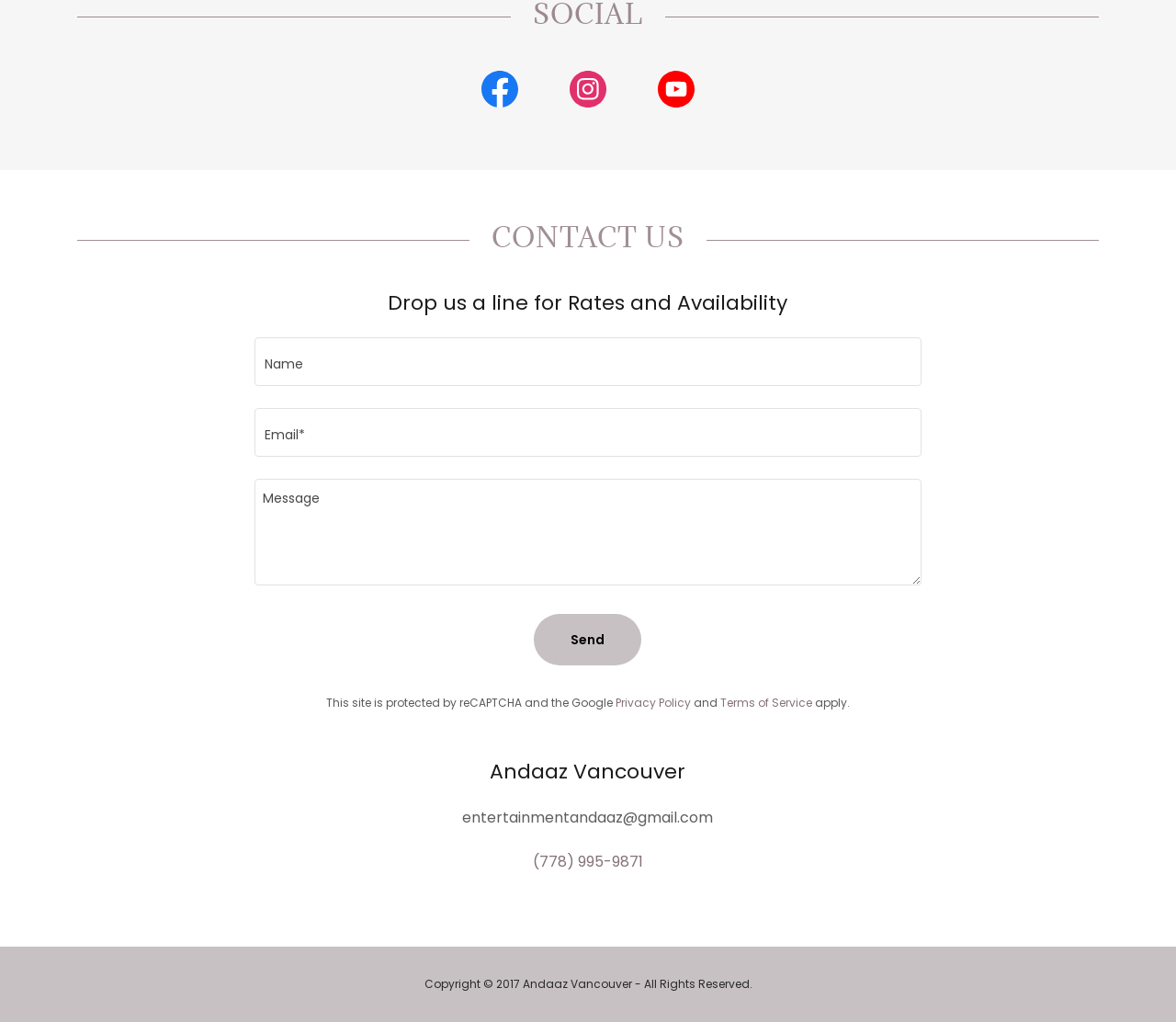Please predict the bounding box coordinates of the element's region where a click is necessary to complete the following instruction: "Enter your name". The coordinates should be represented by four float numbers between 0 and 1, i.e., [left, top, right, bottom].

[0.217, 0.33, 0.783, 0.378]